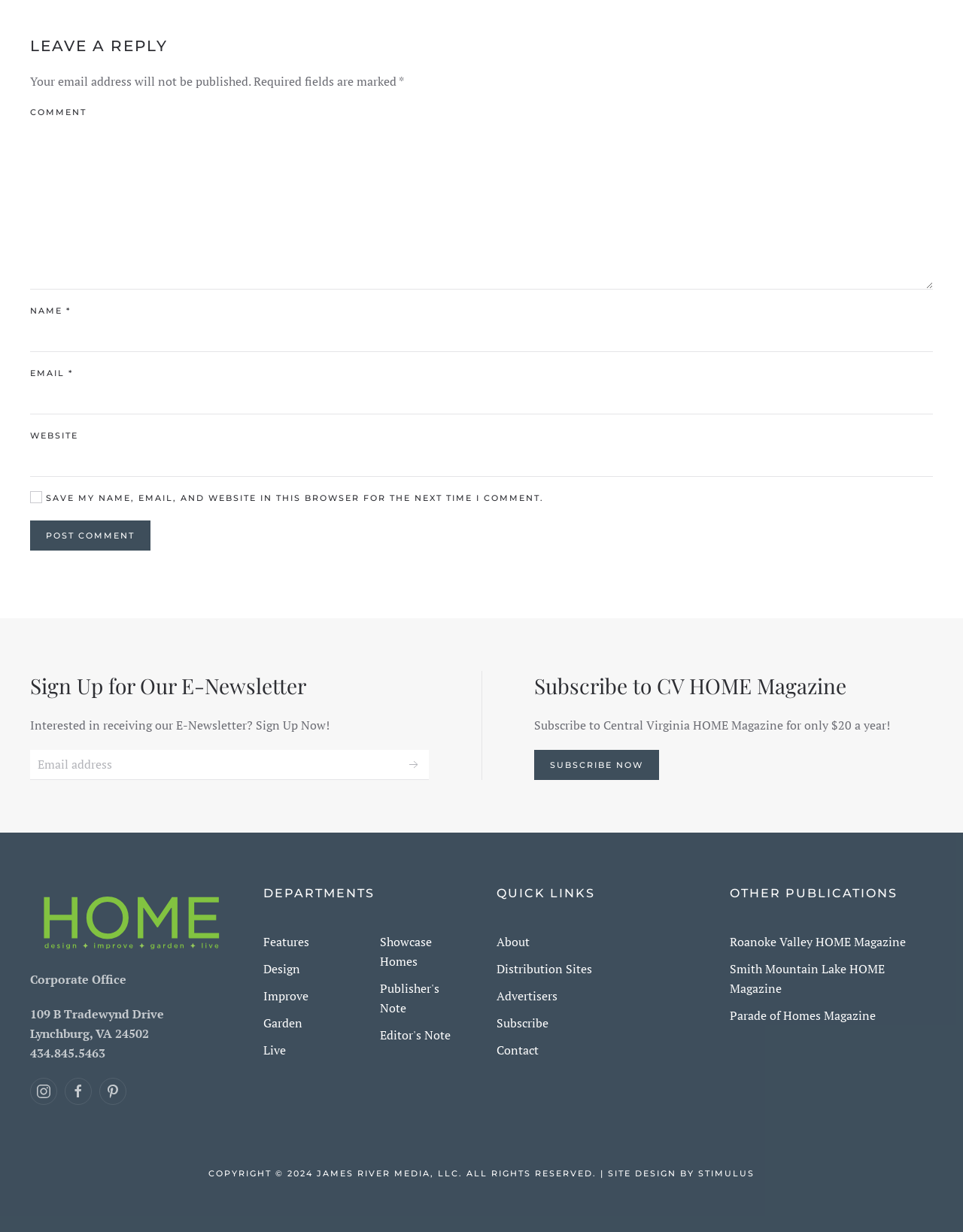Using a single word or phrase, answer the following question: 
What is the copyright information?

COPYRIGHT 2024 JAMES RIVER MEDIA, LLC